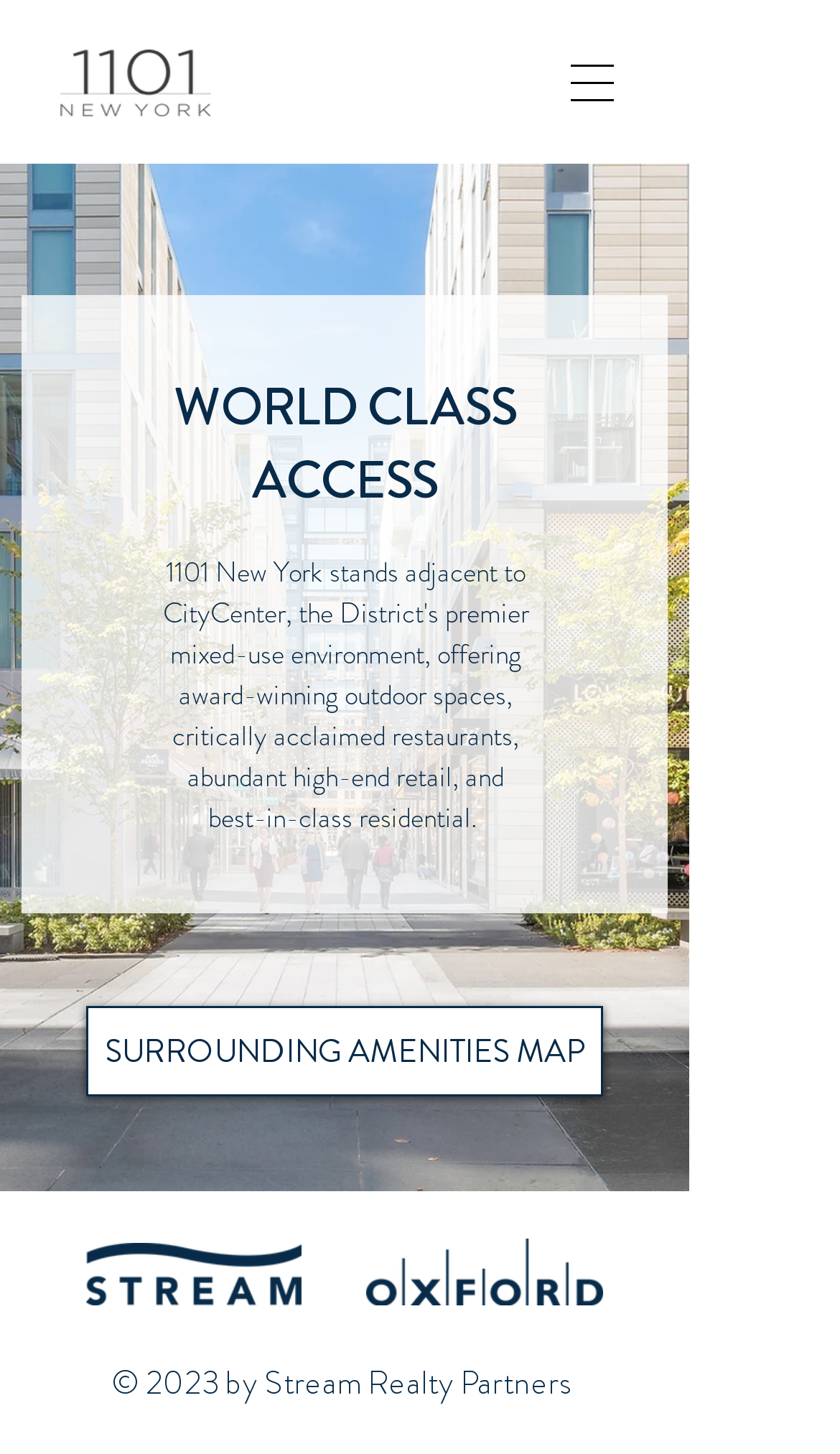Please provide a comprehensive response to the question based on the details in the image: What is the location of the office space?

The location of the office space can be found in the root element of the webpage, which is 'Location | 1101 New York Ave NW'. This suggests that the office space is located at 1101 New York Ave NW, Washington DC 20005.